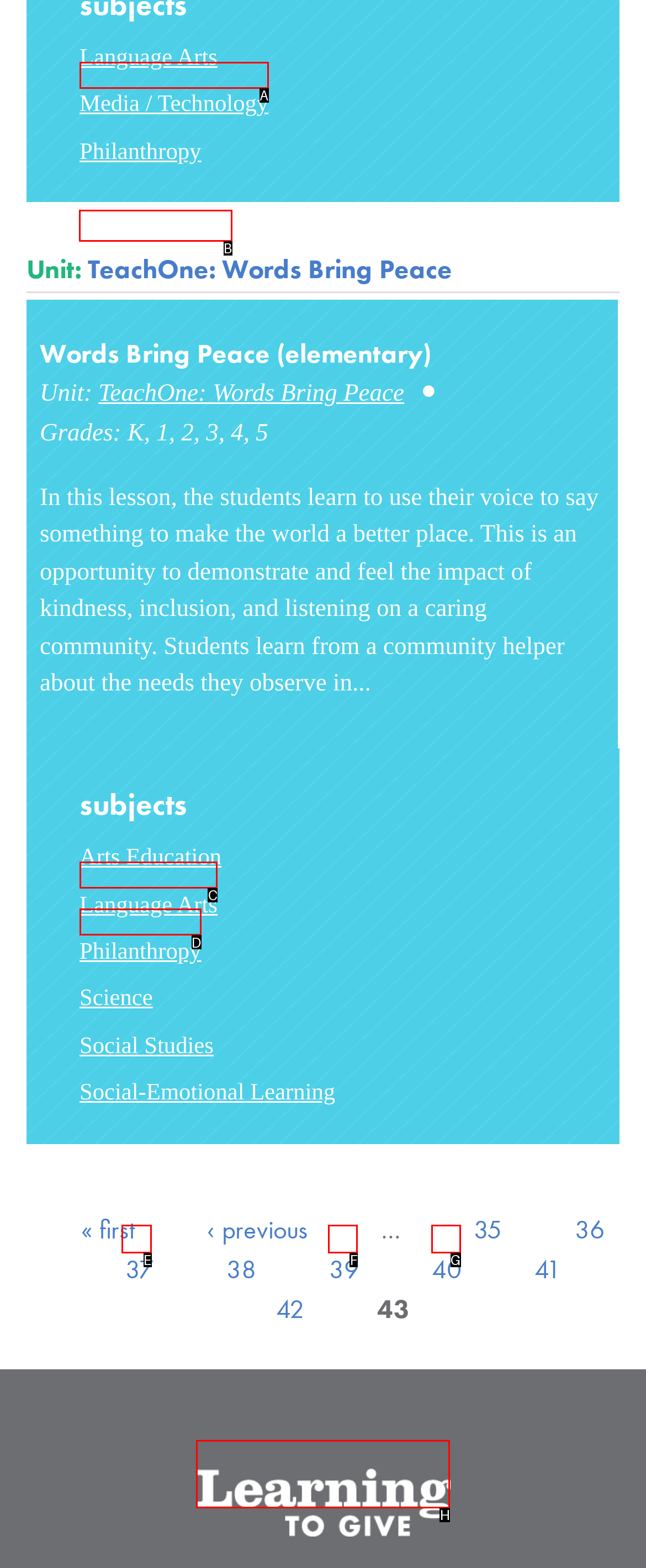Indicate the HTML element that should be clicked to perform the task: Explore Philanthropy Reply with the letter corresponding to the chosen option.

B